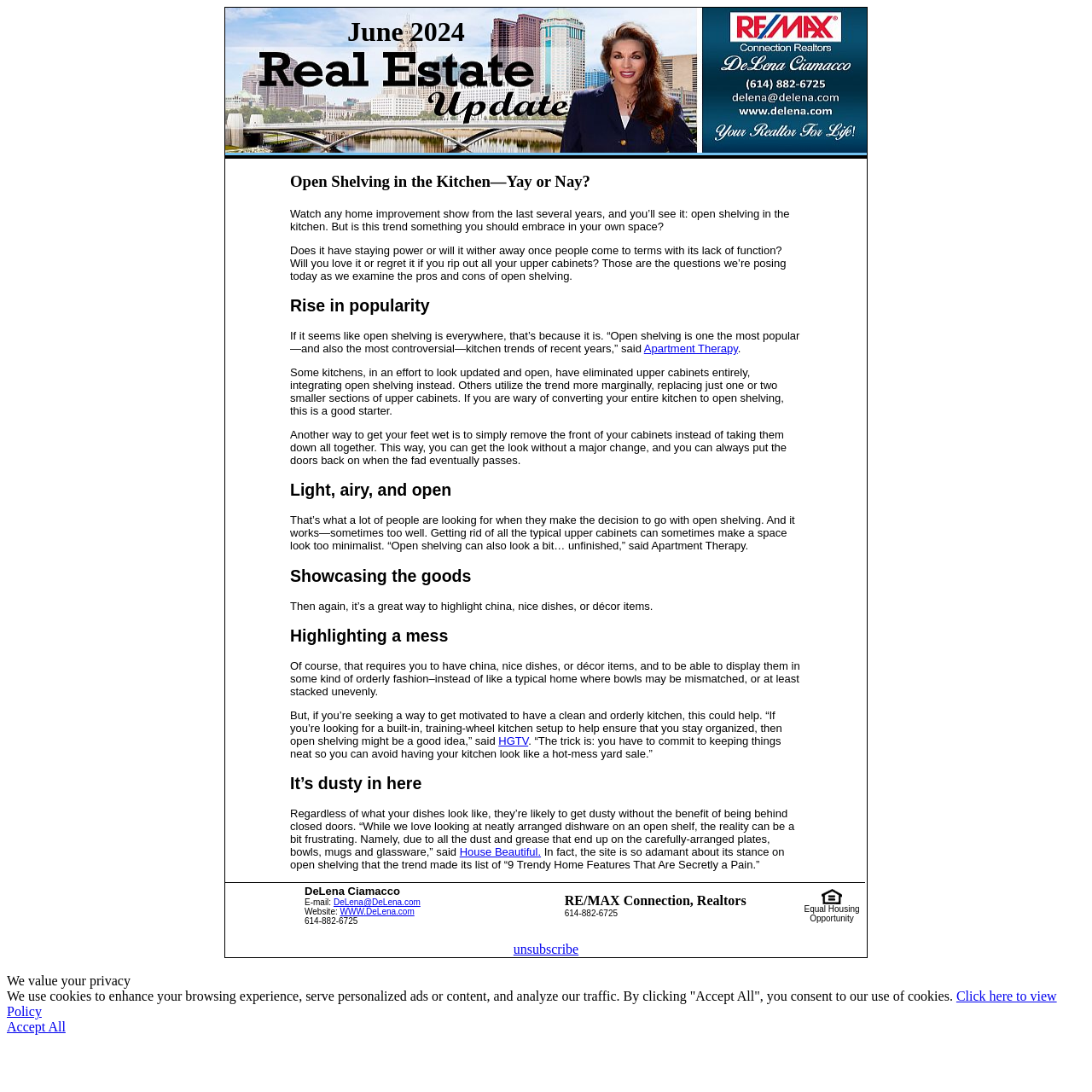Provide the bounding box coordinates of the HTML element described by the text: "House Beautiful.".

[0.421, 0.775, 0.495, 0.786]